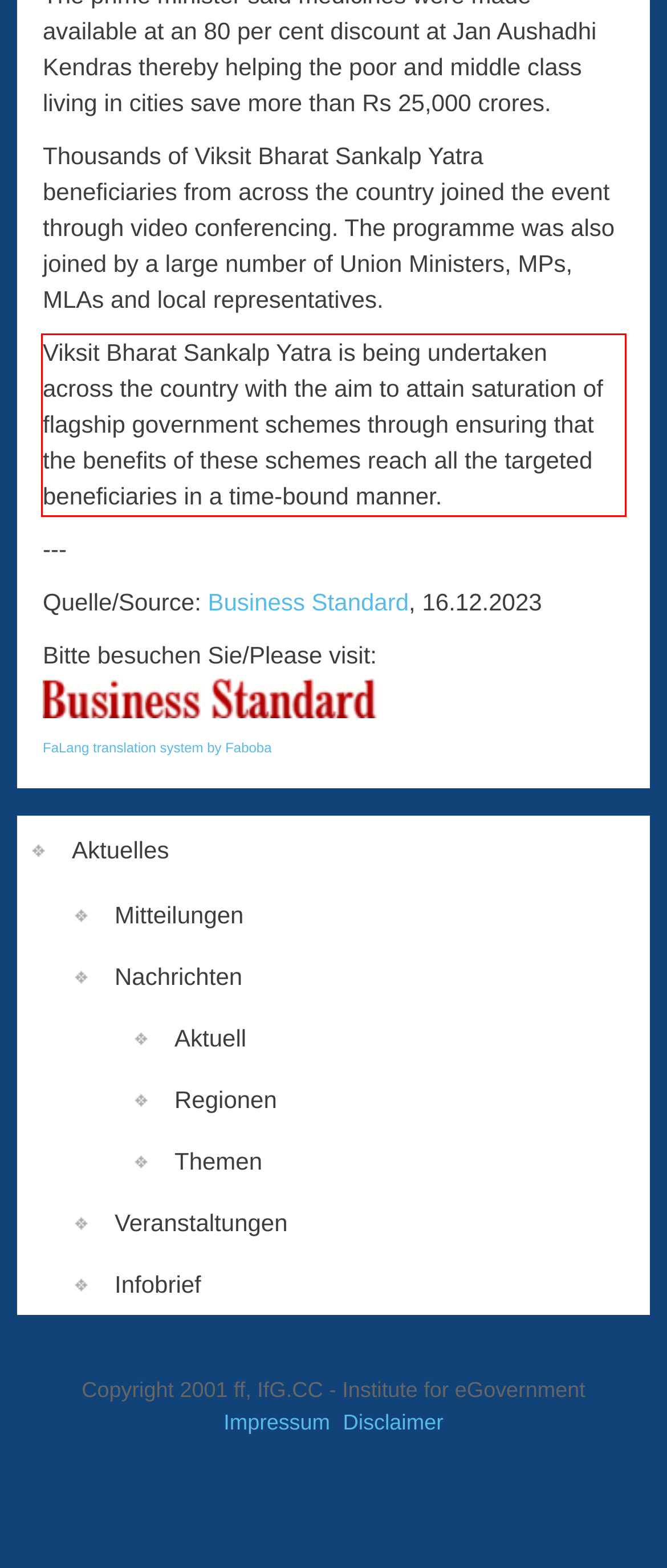Within the screenshot of a webpage, identify the red bounding box and perform OCR to capture the text content it contains.

Viksit Bharat Sankalp Yatra is being undertaken across the country with the aim to attain saturation of flagship government schemes through ensuring that the benefits of these schemes reach all the targeted beneficiaries in a time-bound manner.